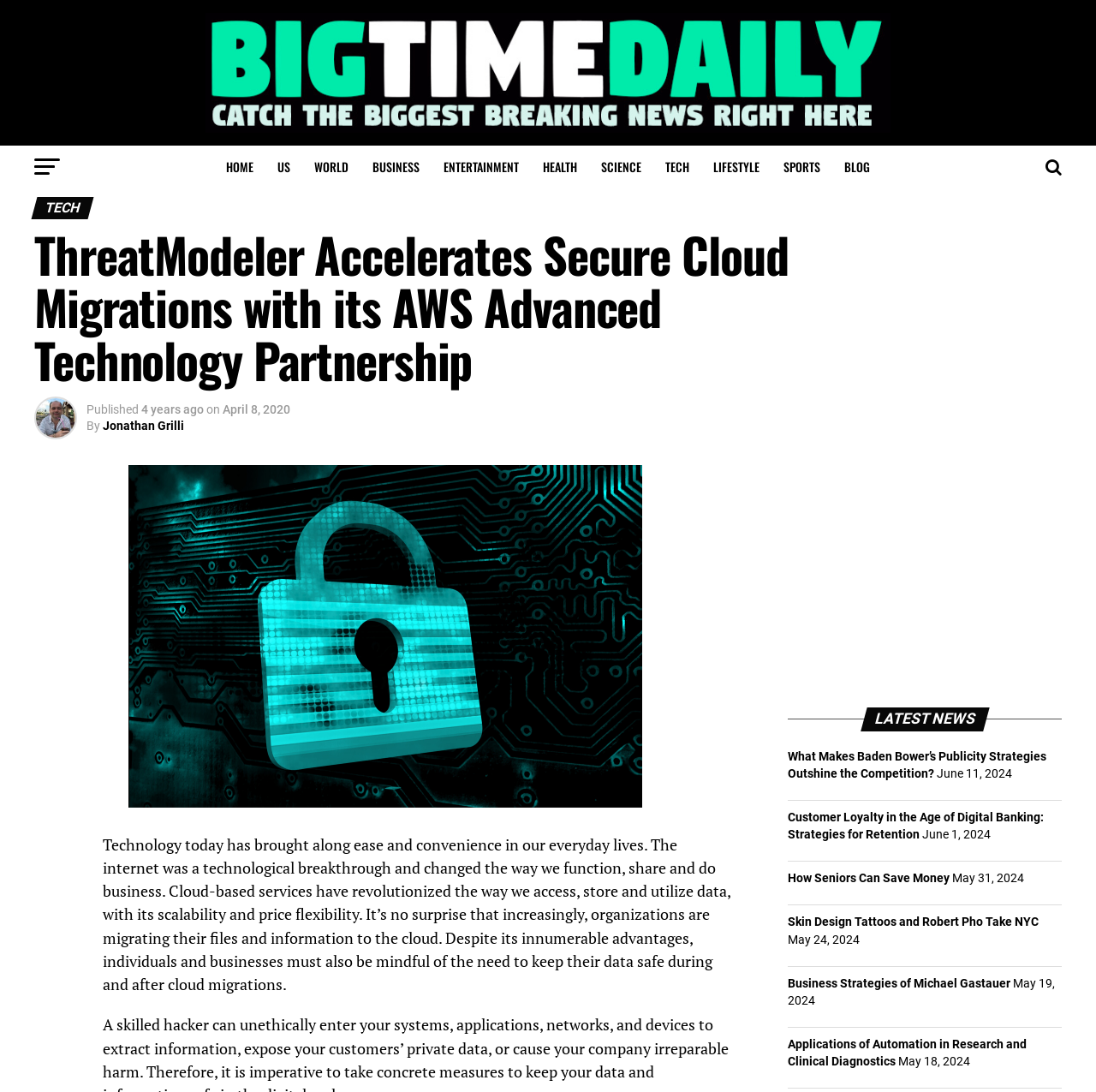Using a single word or phrase, answer the following question: 
What is the date of the oldest news article listed under 'LATEST NEWS'?

May 18, 2024